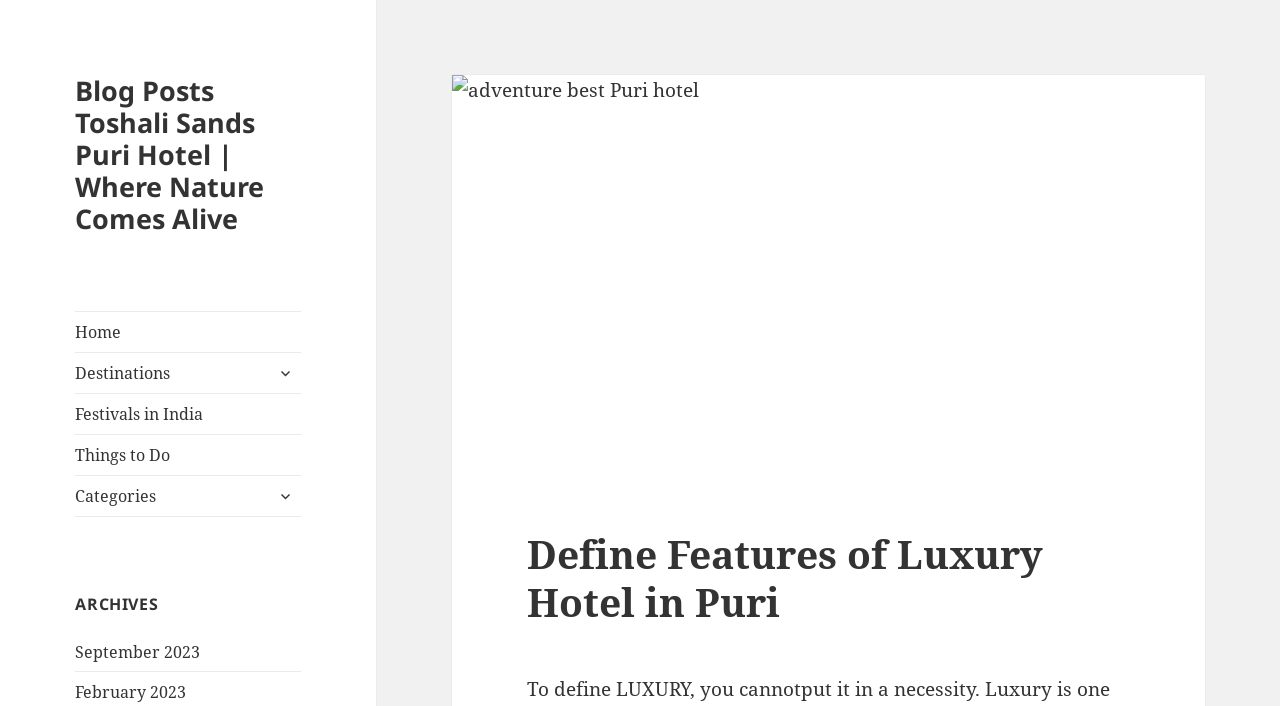Respond to the question below with a single word or phrase: What is the title of the blog post on this page?

Define Features of Luxury Hotel in Puri